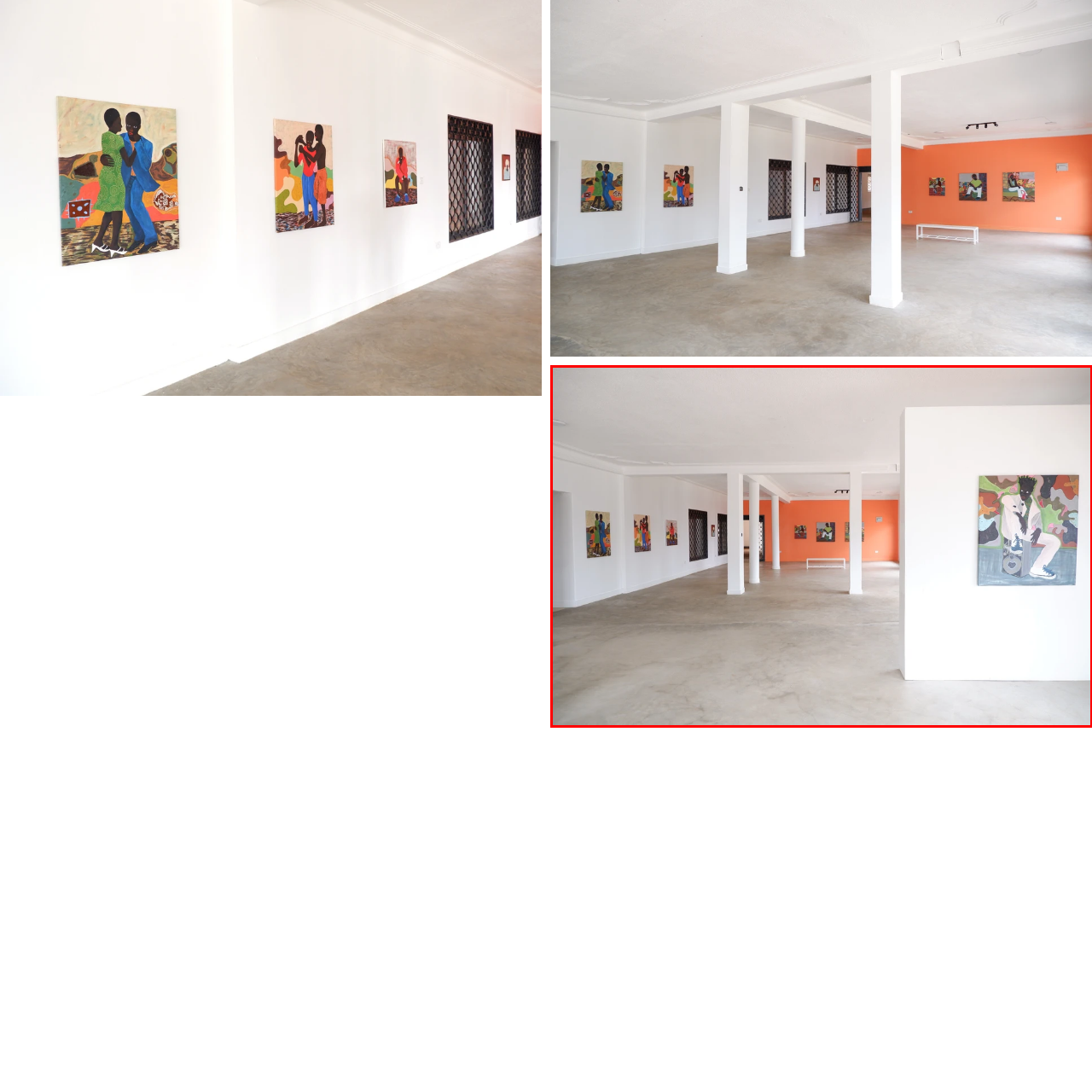Observe the content inside the red rectangle, What is the purpose of the white bench in the center? 
Give your answer in just one word or phrase.

To pause and reflect